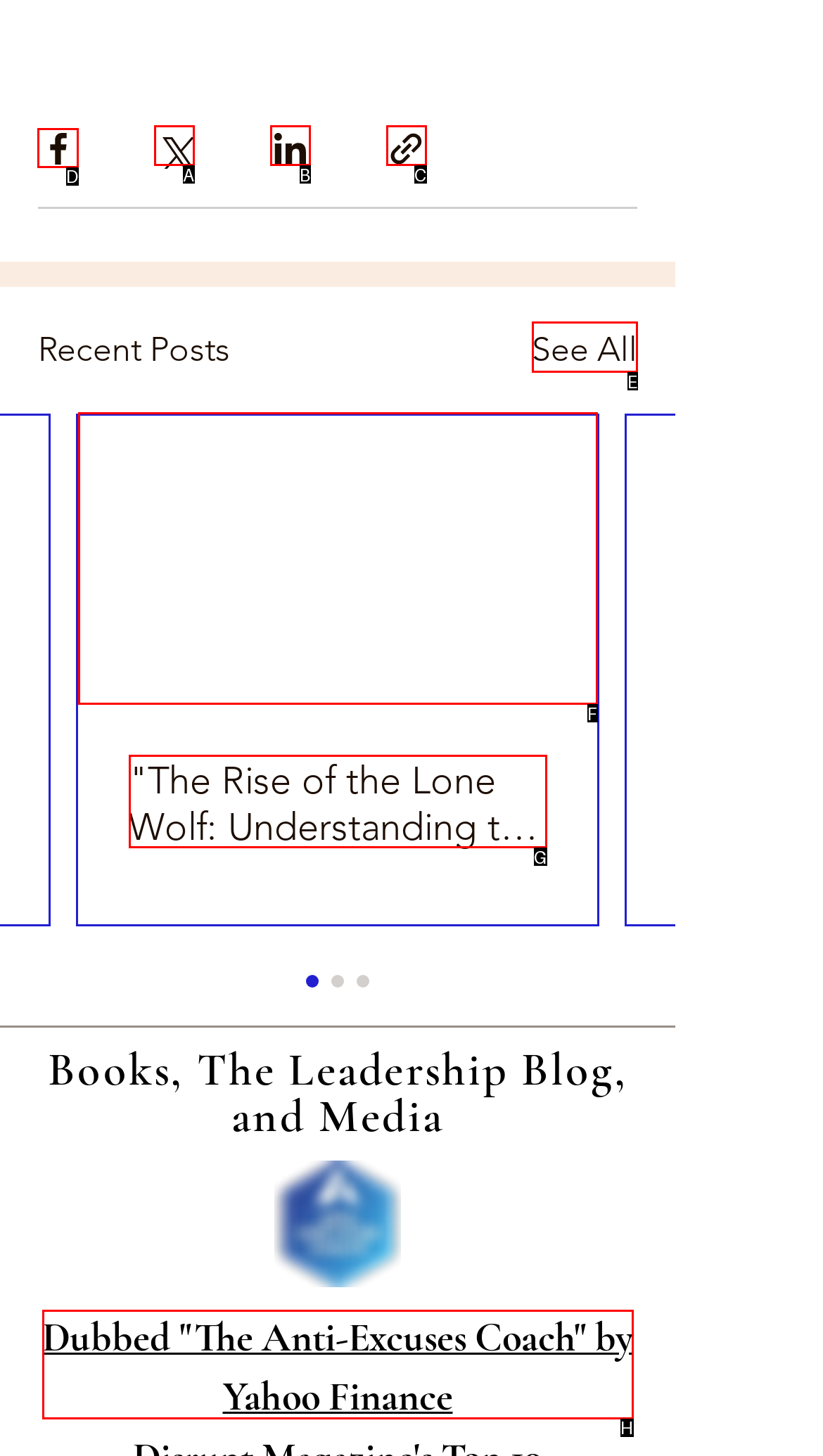Determine the right option to click to perform this task: Share via Facebook
Answer with the correct letter from the given choices directly.

D